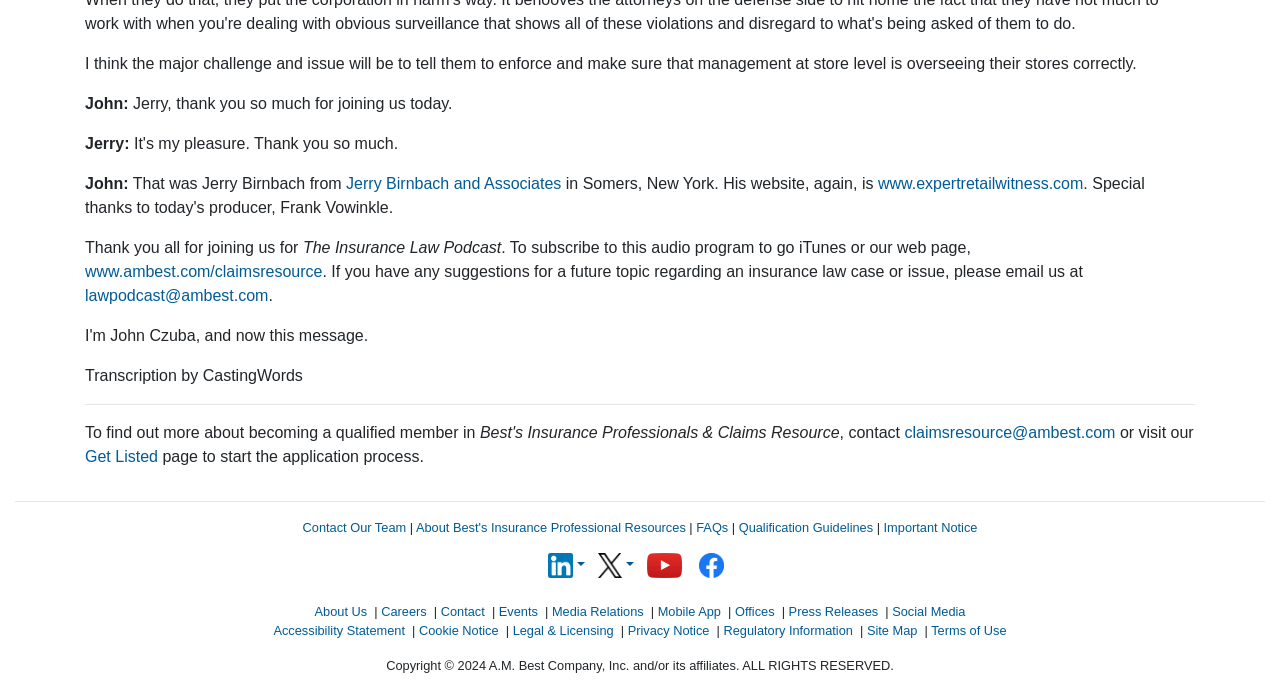Specify the bounding box coordinates of the element's area that should be clicked to execute the given instruction: "Check the About Us page". The coordinates should be four float numbers between 0 and 1, i.e., [left, top, right, bottom].

[0.246, 0.873, 0.287, 0.895]